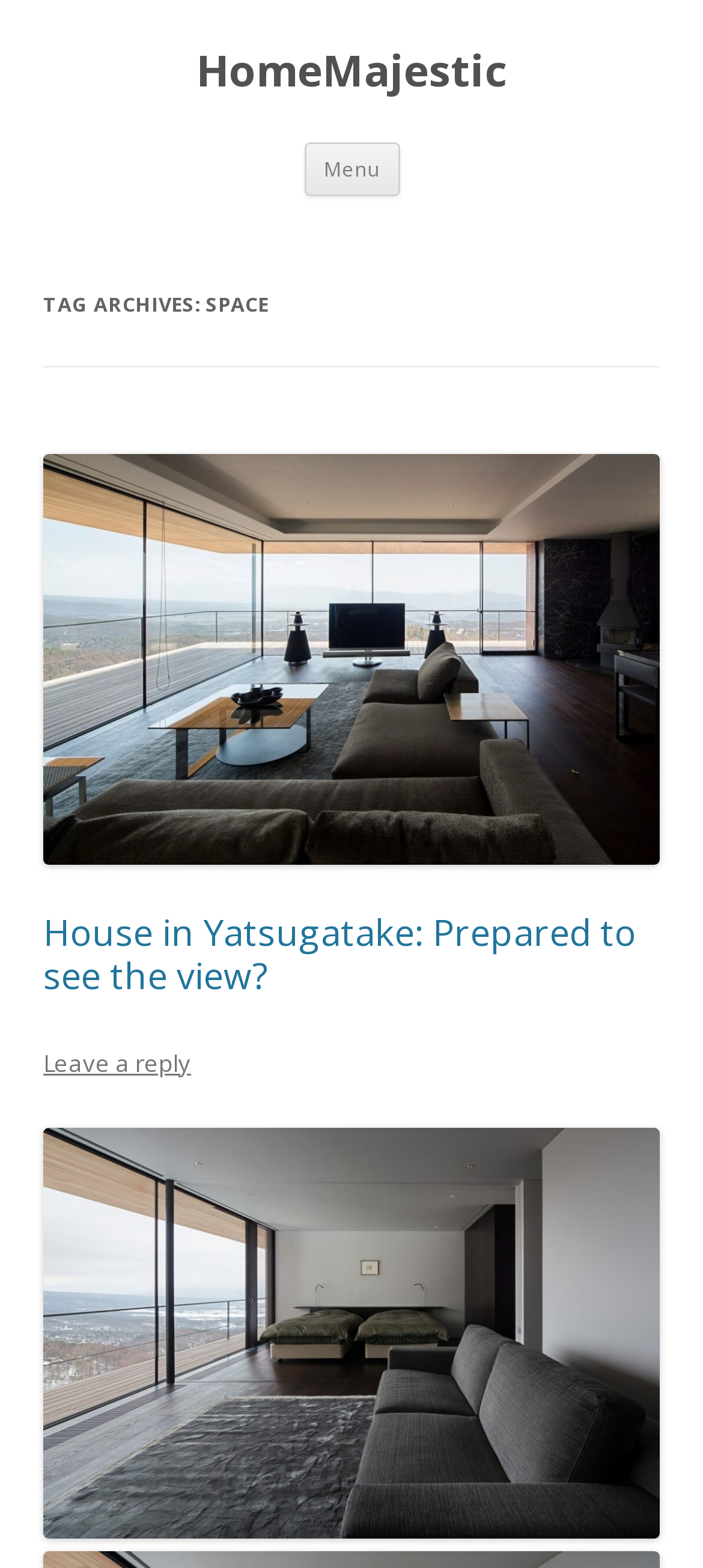Elaborate on the webpage's design and content in a detailed caption.

The webpage is titled "HomeMajestic" and has a prominent heading with the same name at the top left corner. Below the heading, there is a link with the same text, "HomeMajestic", positioned slightly to the right. 

To the right of the heading, there is a button labeled "Menu". Next to the button, there is a link labeled "Skip to content". 

Below these elements, there is a header section that spans the entire width of the page. Within this section, there is a subheading "TAG ARCHIVES: SPACE" at the top. 

Below the subheading, there is an image of a house, which takes up most of the width of the page. Above the image, there is a heading that reads "House in Yatsugatake: Prepared to see the view?" with a link to the same title below it. 

To the right of the image, there is a link labeled "Leave a reply". Below the image, there is another image, which appears to be a larger version of the previous one, taking up most of the width of the page.